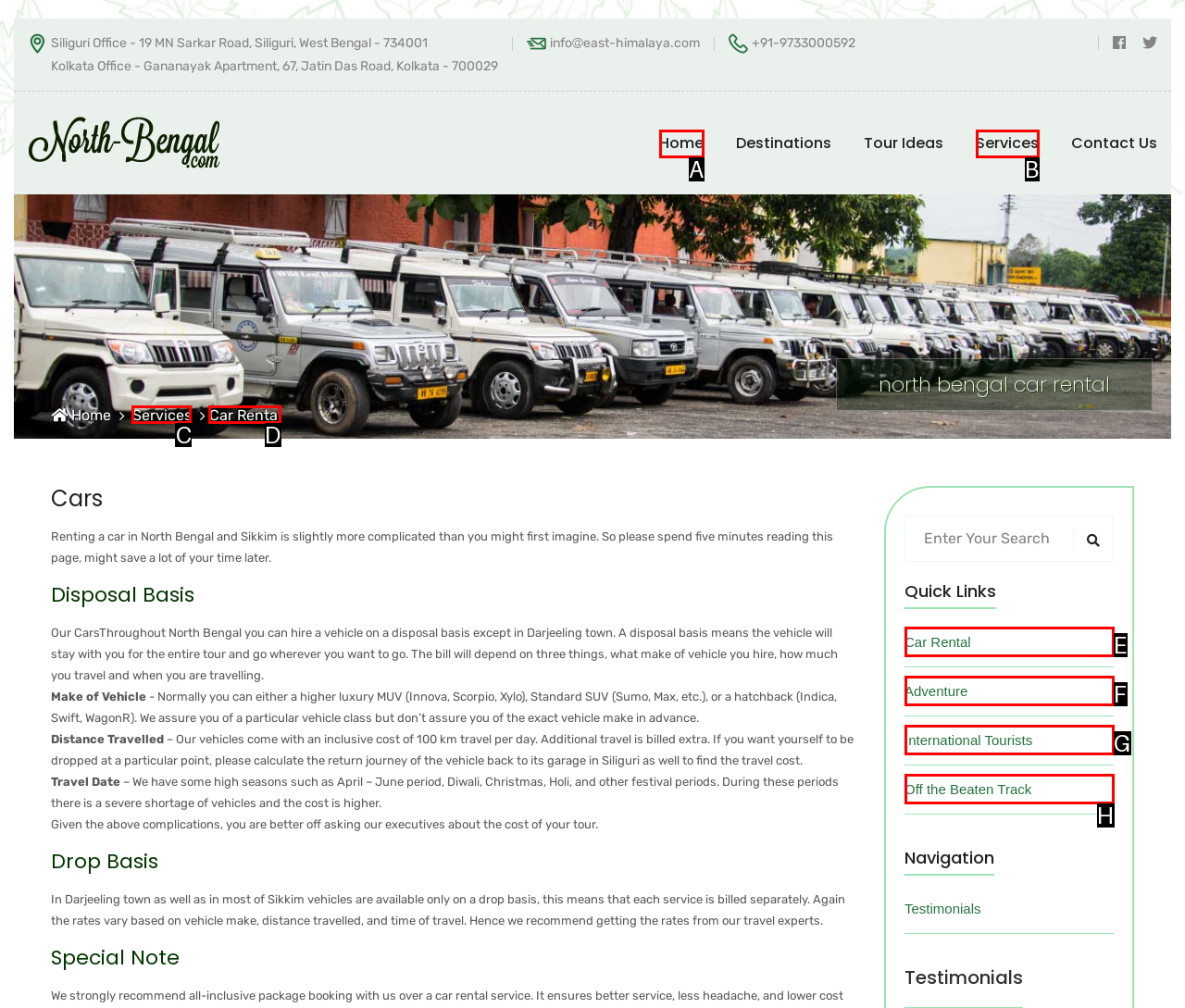Which lettered option should be clicked to achieve the task: click the Car Rental link? Choose from the given choices.

D